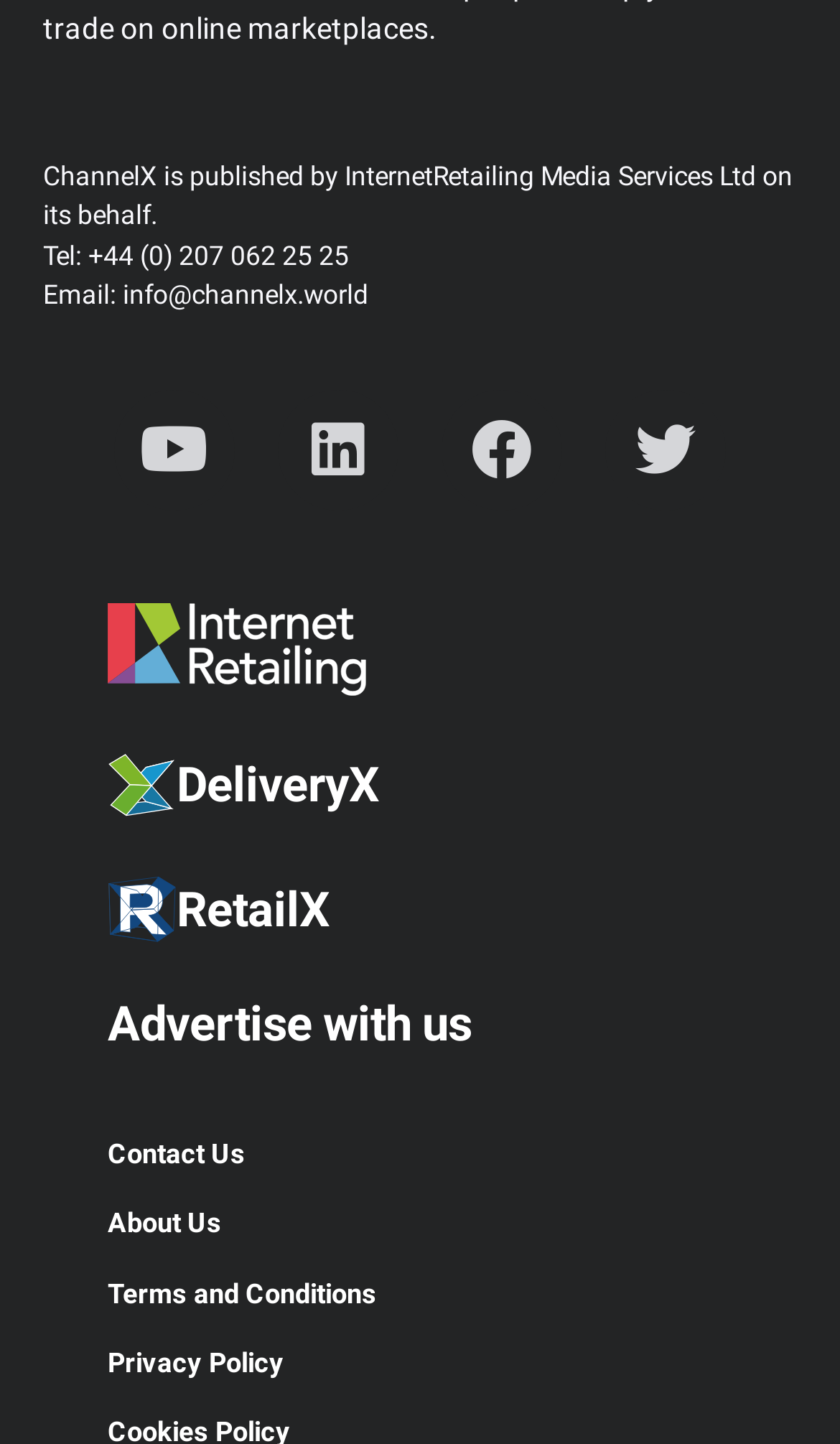What is the publisher of ChannelX?
Please provide a single word or phrase as your answer based on the image.

InternetRetailing Media Services Ltd